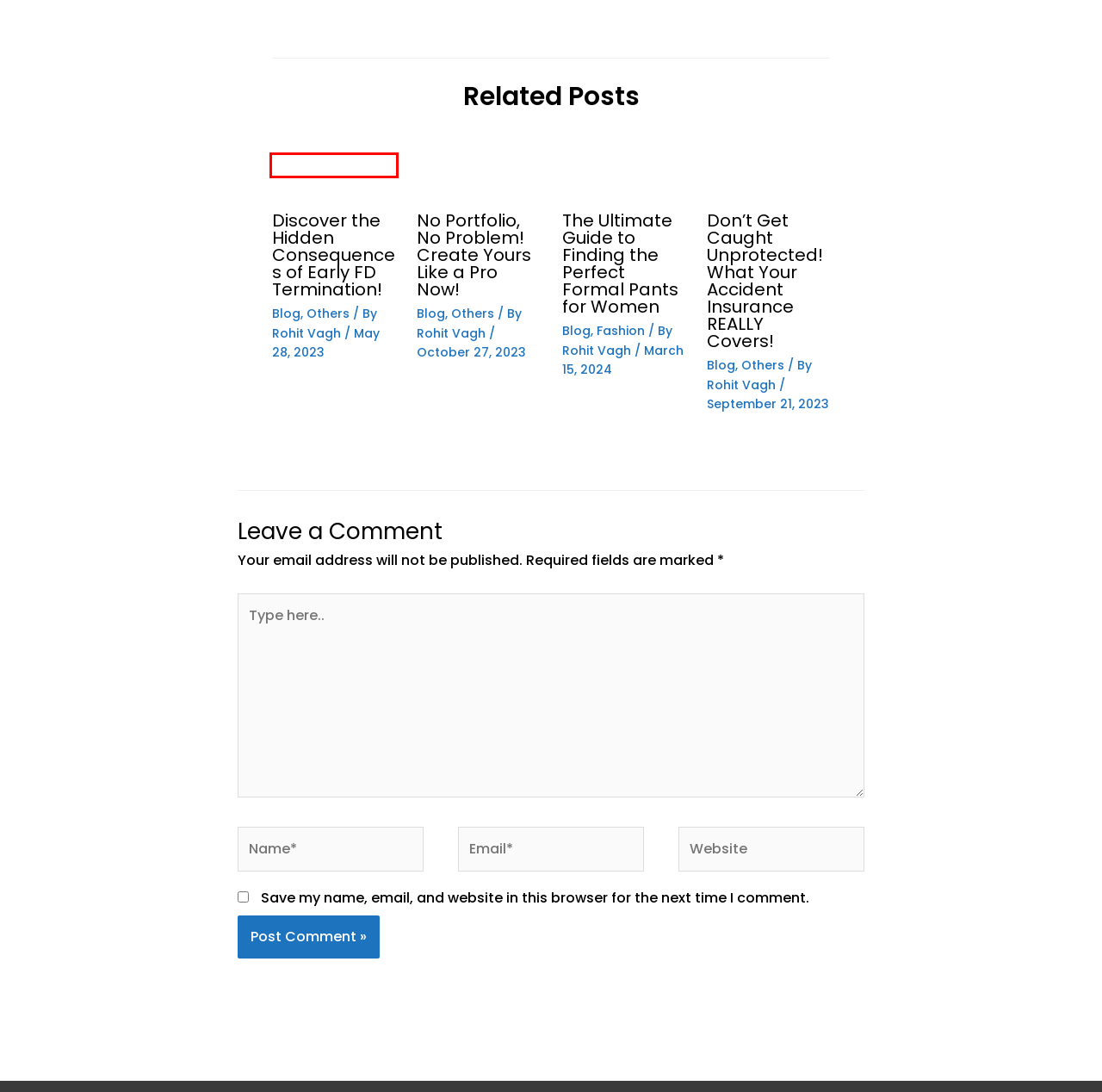Review the webpage screenshot and focus on the UI element within the red bounding box. Select the best-matching webpage description for the new webpage that follows after clicking the highlighted element. Here are the candidates:
A. No Portfolio, No Problem! Create Yours Like a Pro Now!
B. The Ultimate Guide to Finding the Perfect Formal Pants for Women
C. Discover the Hidden Consequences of Early FD Termination!
D. Rohit Vagh, Author at
E. Fashion Archives -
F. Don't Get Caught Unprotected! What Your Accident Insurance
G. Skincare Archives -
H. Others Archives -

C